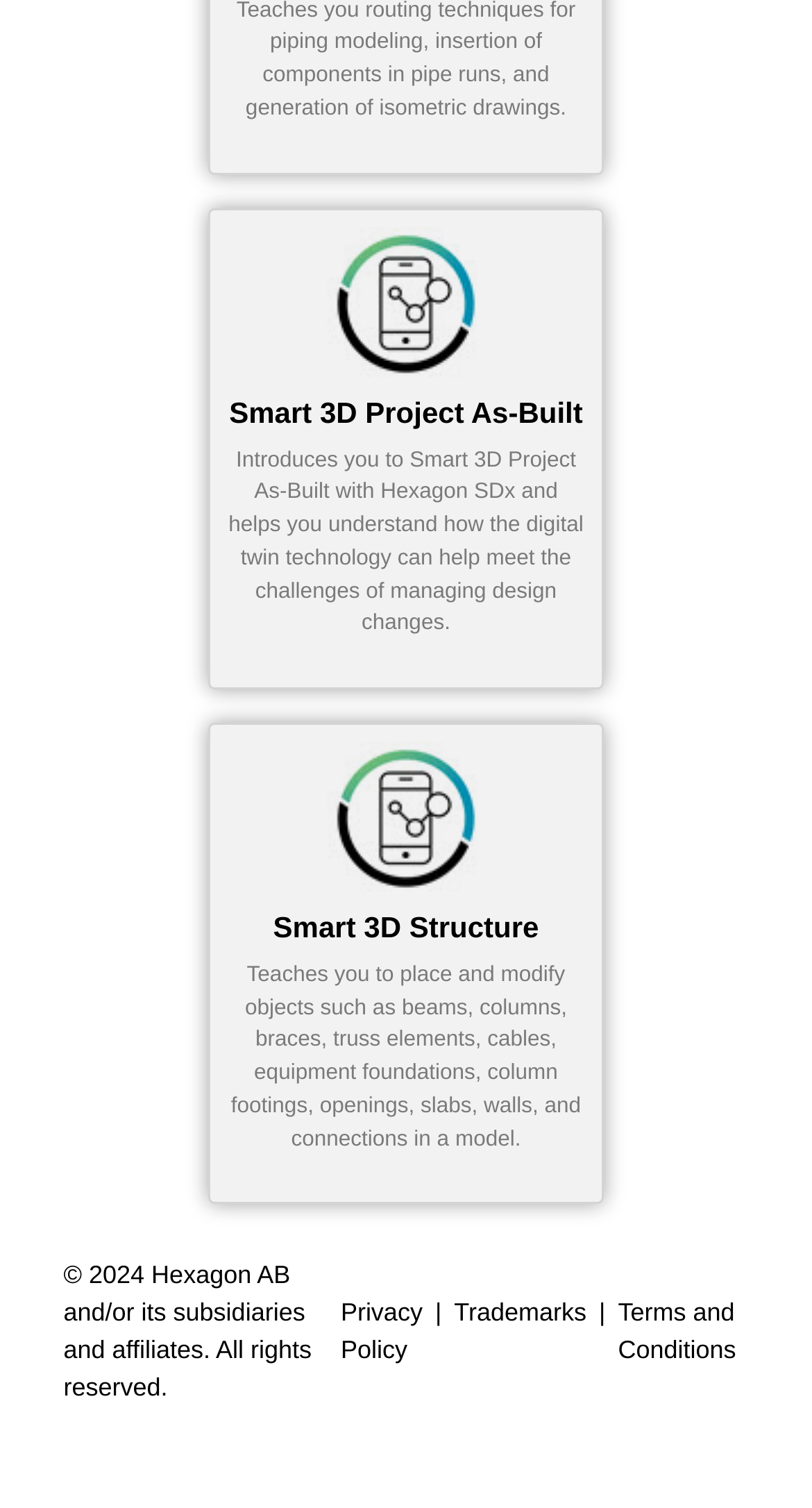What is the name of the project introduced on this page?
Refer to the image and offer an in-depth and detailed answer to the question.

The webpage introduces a project called Smart 3D Project As-Built, which is mentioned in the first link on the page with a corresponding image and heading.